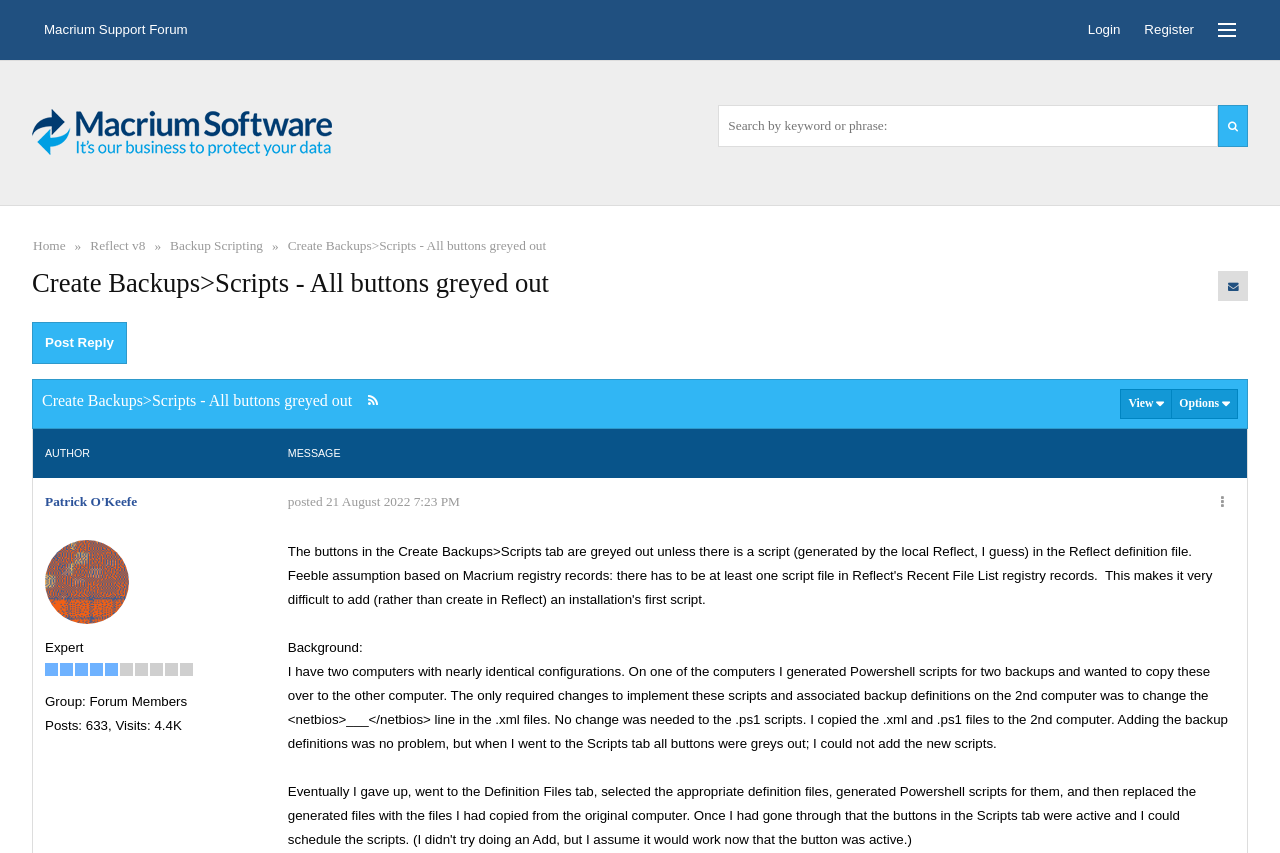Locate the UI element described as follows: "Macrium Support Forum". Return the bounding box coordinates as four float numbers between 0 and 1 in the order [left, top, right, bottom].

[0.025, 0.0, 0.156, 0.07]